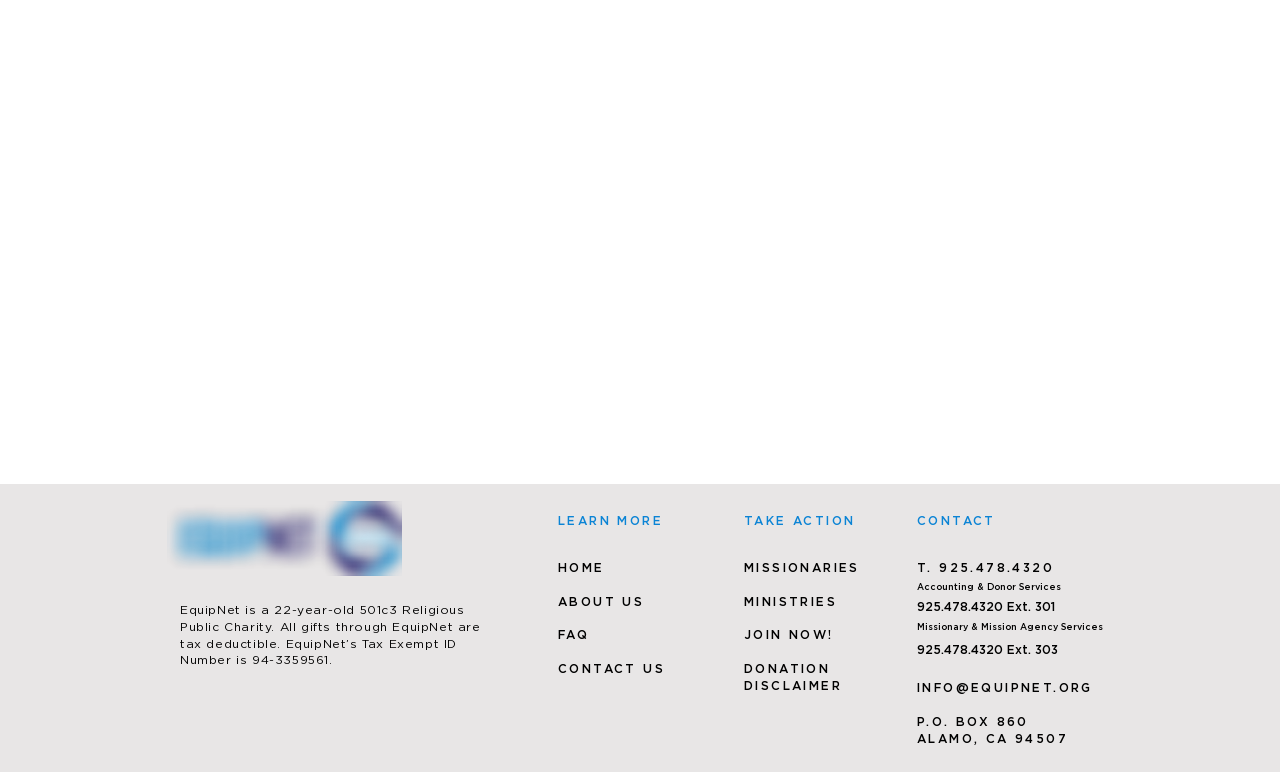Please determine the bounding box coordinates of the section I need to click to accomplish this instruction: "Click the ABOUT US link".

[0.436, 0.77, 0.503, 0.788]